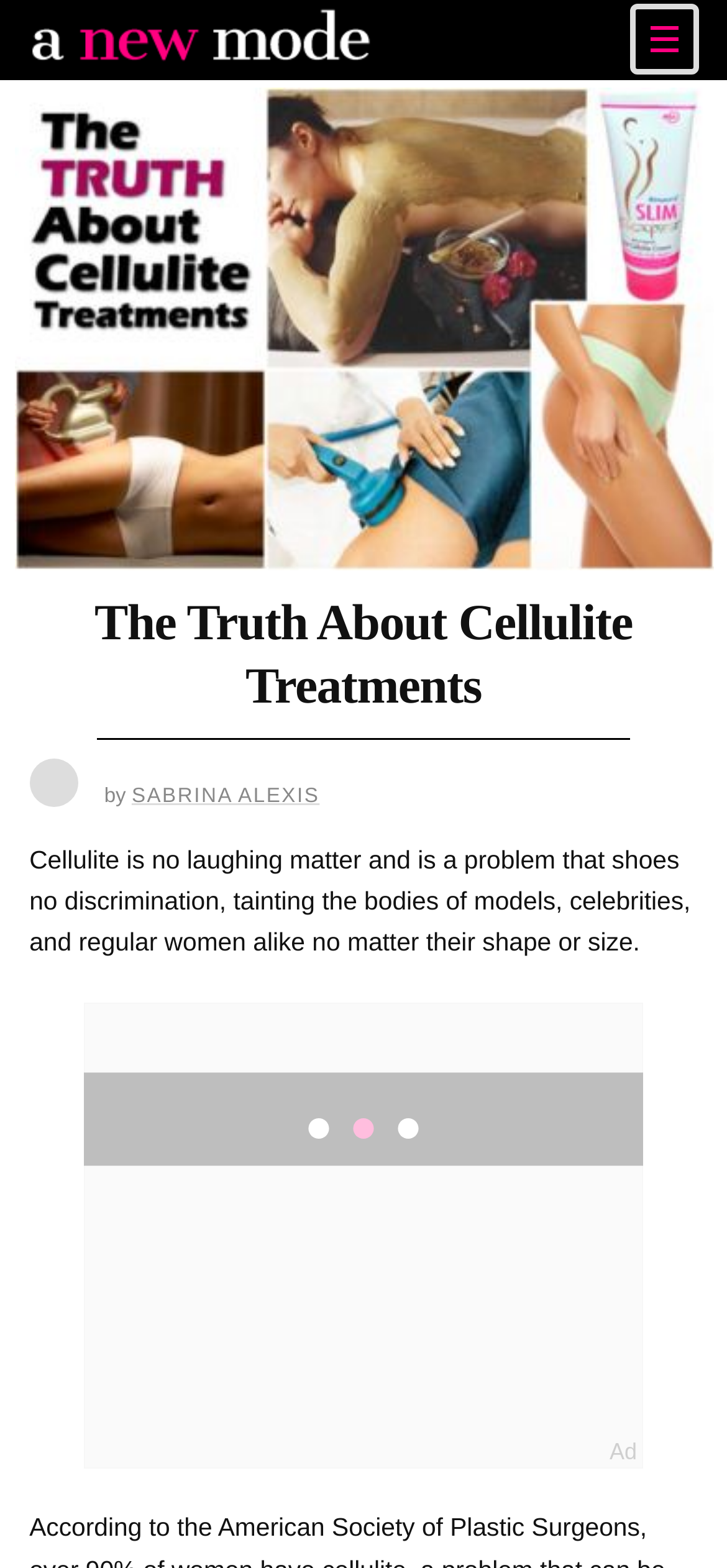Use a single word or phrase to answer this question: 
Who wrote the article?

SABRINA ALEXIS